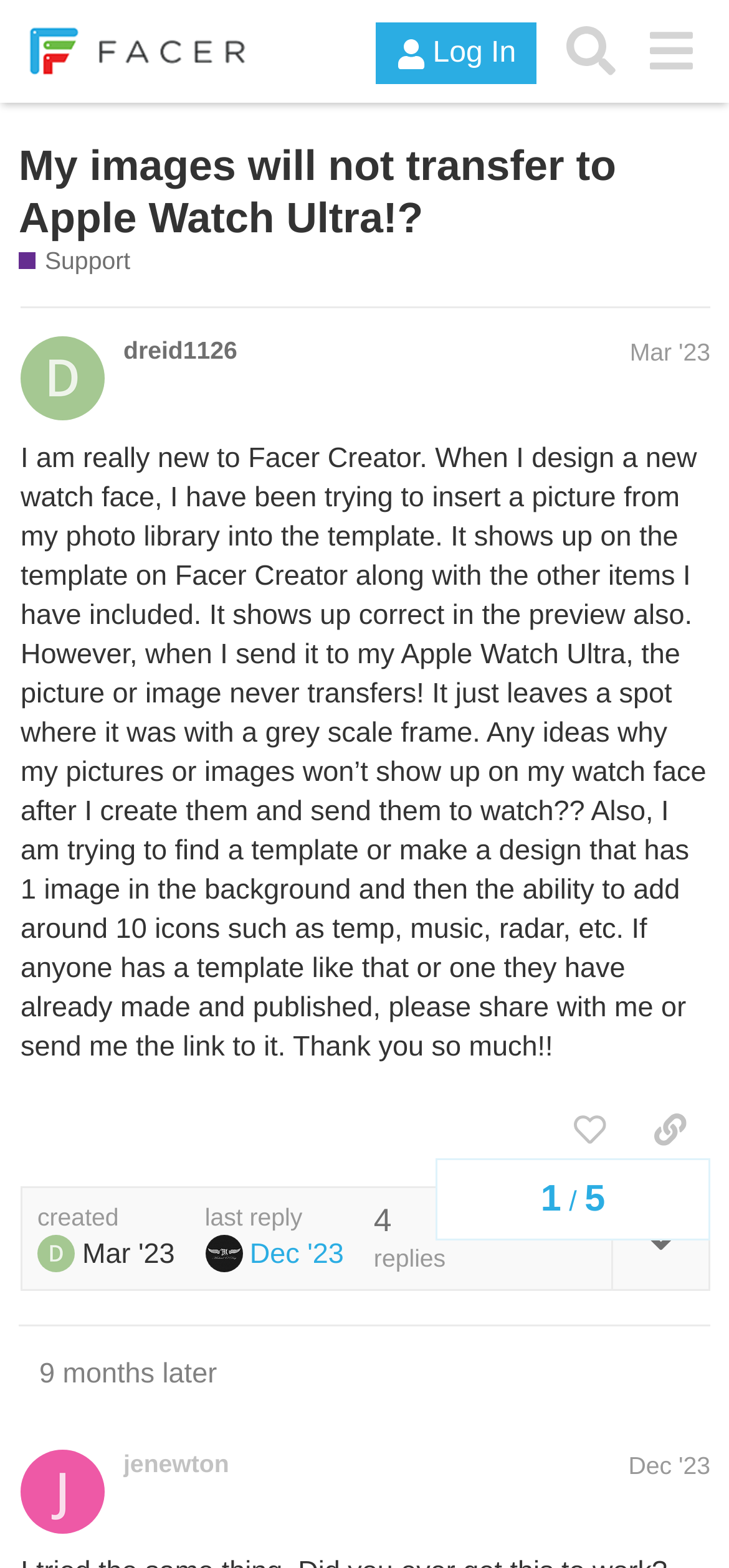What is the name of the community?
Answer the question with a detailed and thorough explanation.

The name of the community can be found in the top-left corner of the webpage, where it says 'FACER Community' in a link format.